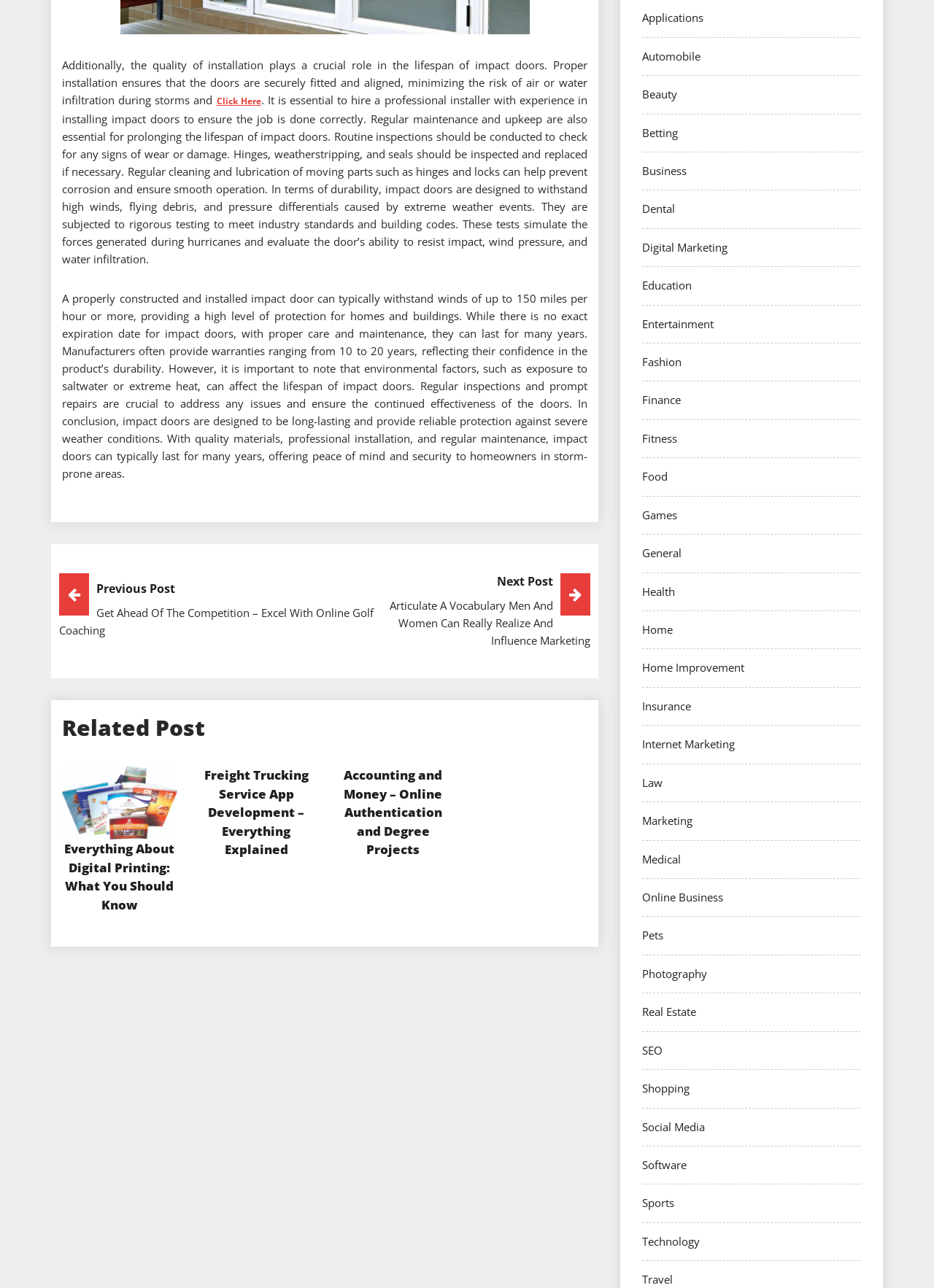Carefully observe the image and respond to the question with a detailed answer:
What is the category of the related post 'Everything About Digital Printing: What You Should Know'?

The related post 'Everything About Digital Printing: What You Should Know' is categorized under Digital Marketing, as it is related to digital printing, which is a topic in the field of digital marketing.